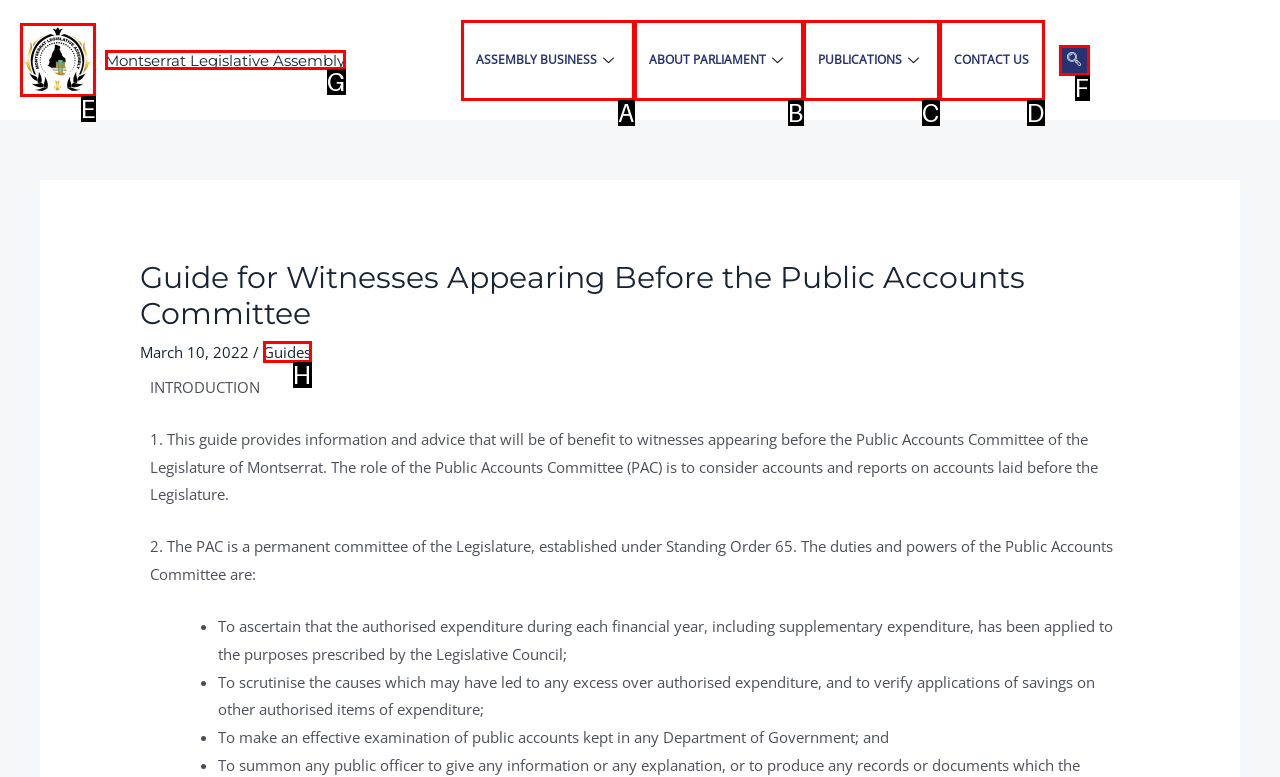Identify the correct UI element to click to follow this instruction: View the Guides page
Respond with the letter of the appropriate choice from the displayed options.

H